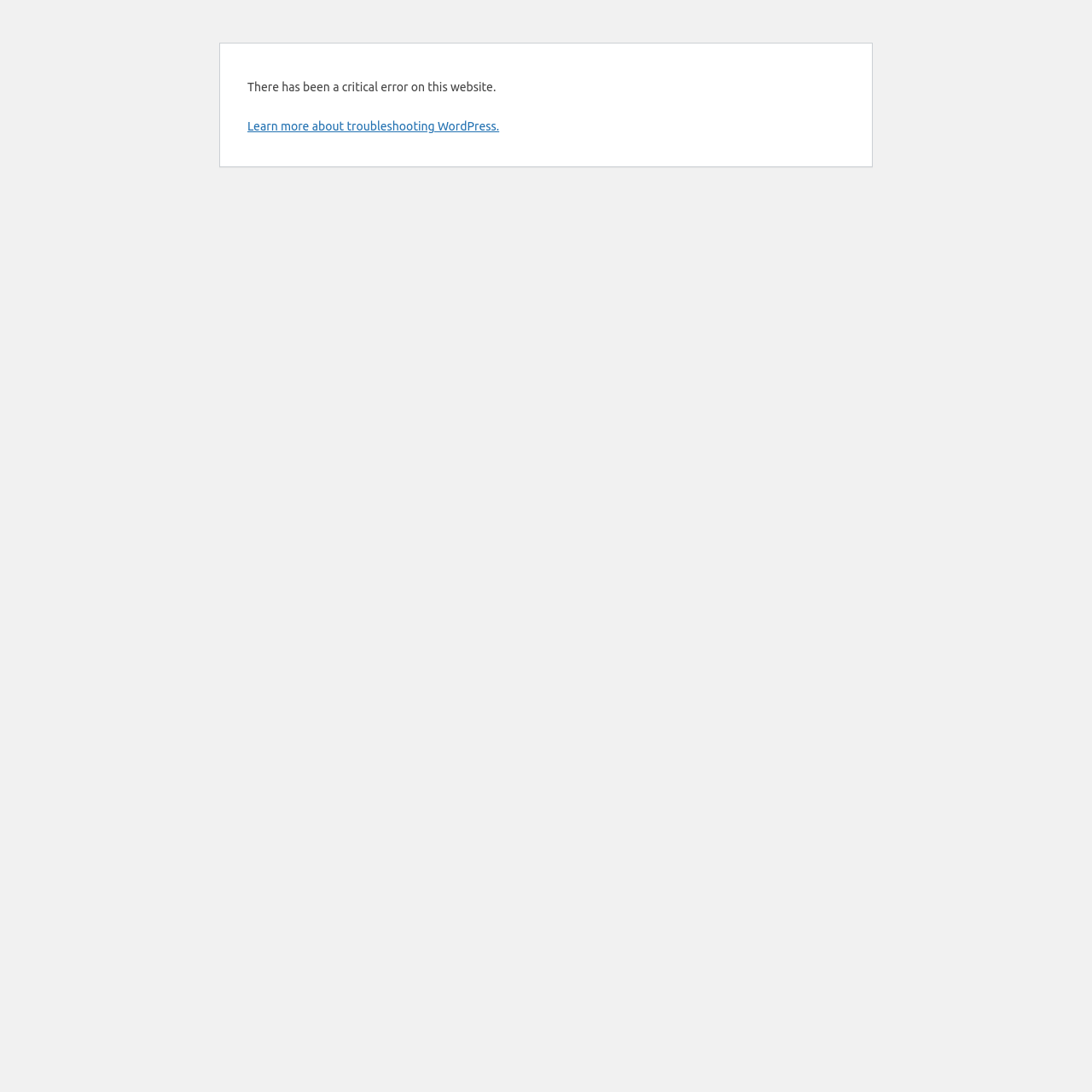Predict the bounding box coordinates of the UI element that matches this description: "Learn more about troubleshooting WordPress.". The coordinates should be in the format [left, top, right, bottom] with each value between 0 and 1.

[0.227, 0.109, 0.457, 0.122]